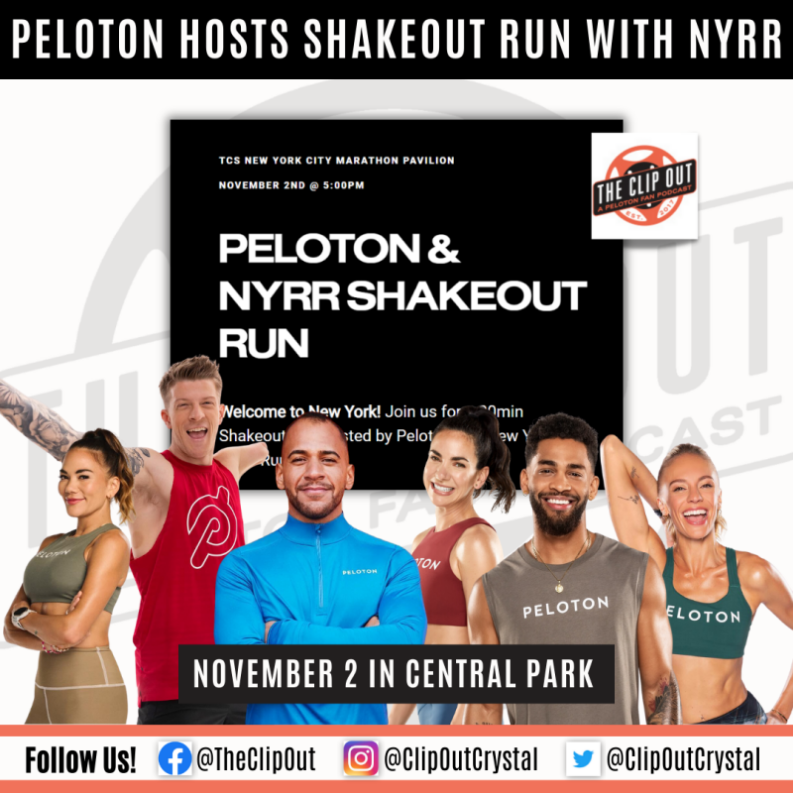What is the name of the podcast featured in the image?
Based on the image content, provide your answer in one word or a short phrase.

The Clip Out